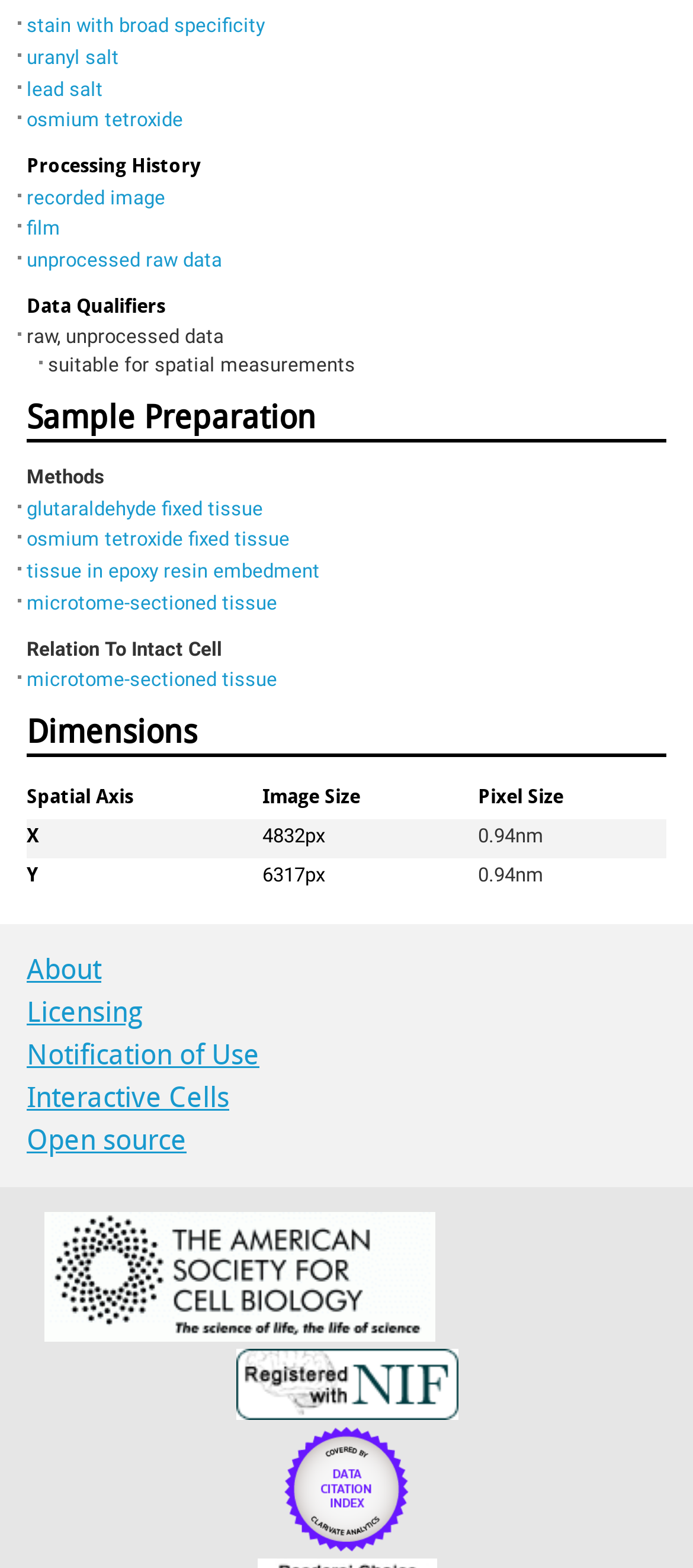Please locate the bounding box coordinates of the region I need to click to follow this instruction: "view 'Image dimensions'".

[0.038, 0.496, 0.962, 0.572]